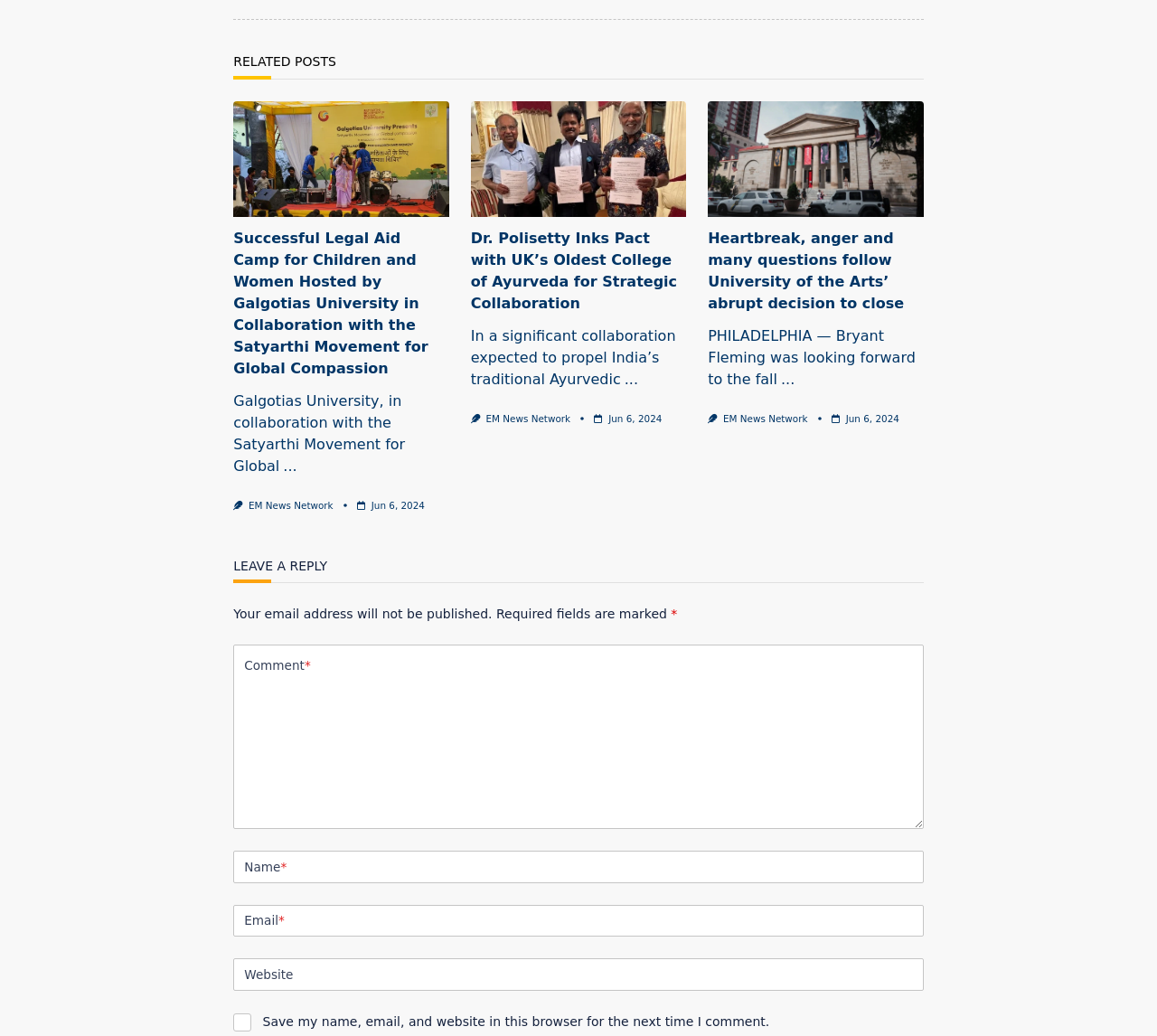What is the title of the first article?
Please provide a comprehensive and detailed answer to the question.

I found the title of the first article by looking at the heading element with the text 'Successful Legal Aid Camp for Children and Women Hosted by Galgotias University in Collaboration with the Satyarthi Movement for Global Compassion'.